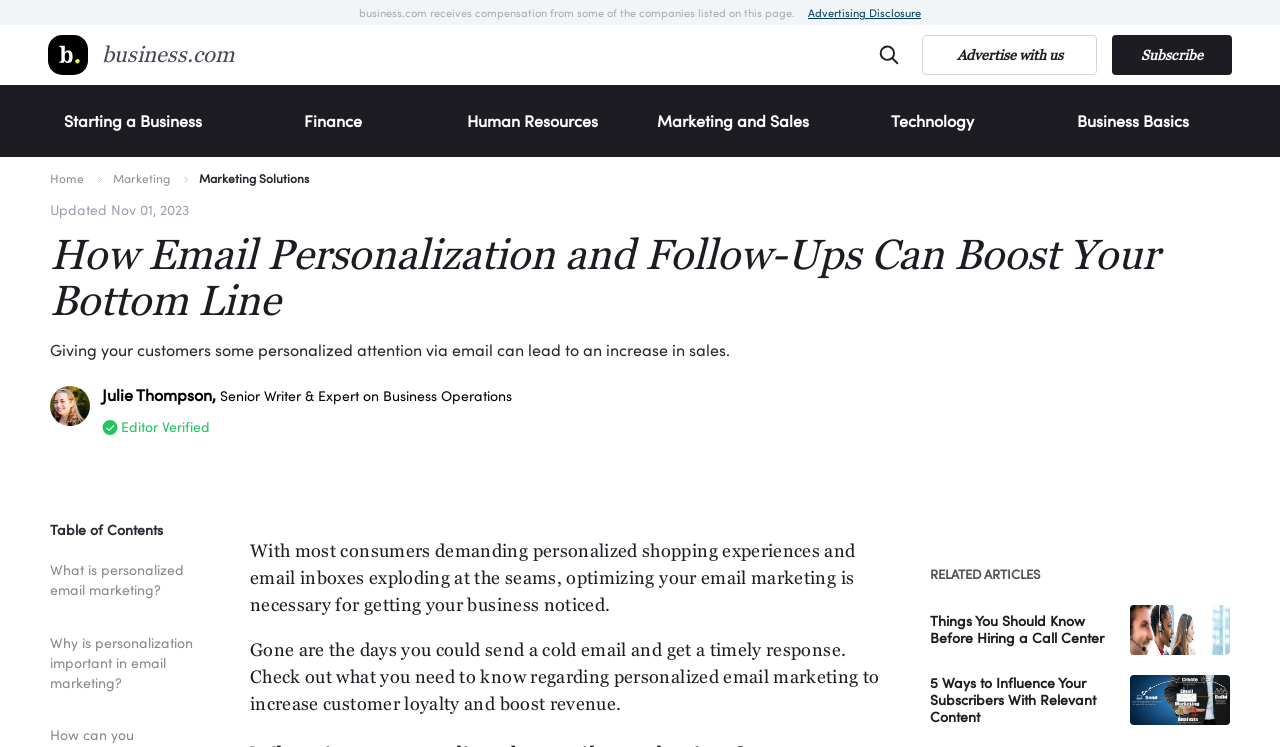Please indicate the bounding box coordinates for the clickable area to complete the following task: "Subscribe to the newsletter". The coordinates should be specified as four float numbers between 0 and 1, i.e., [left, top, right, bottom].

[0.869, 0.047, 0.962, 0.101]